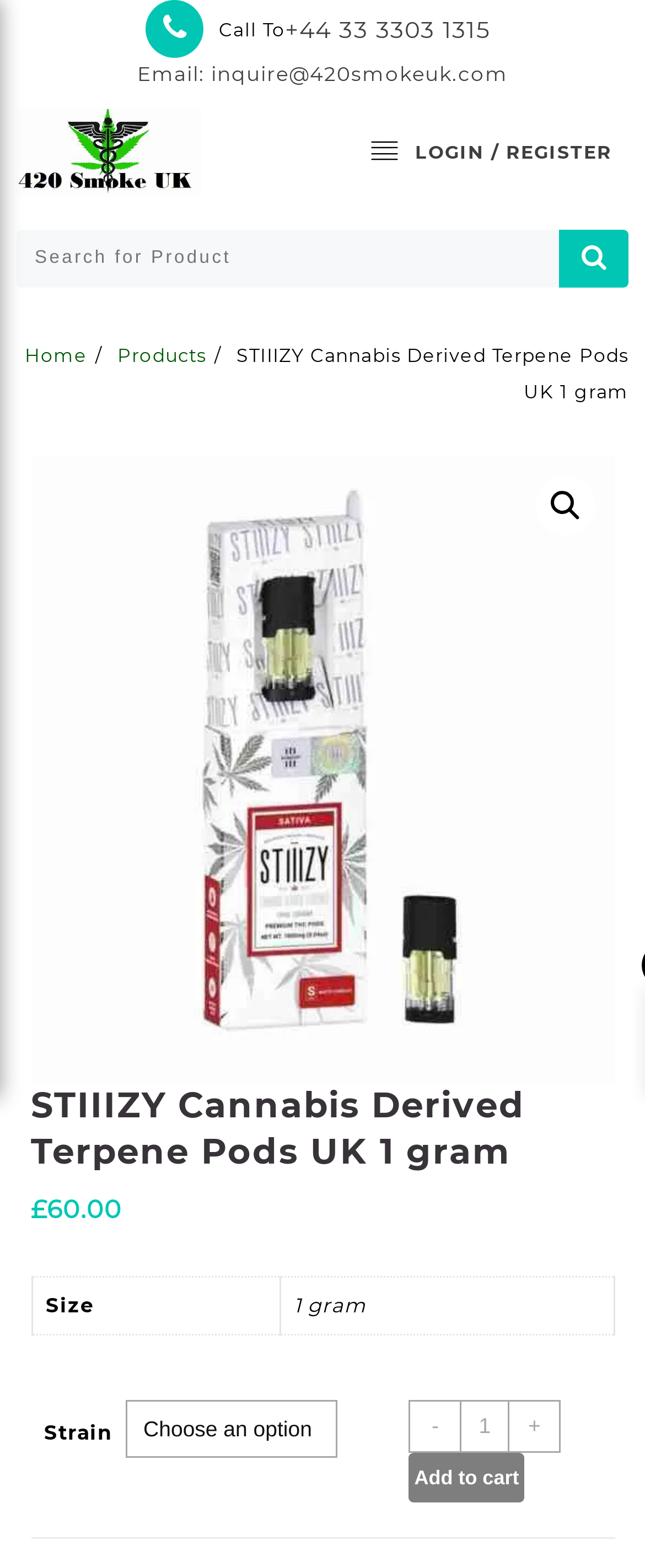Create an elaborate caption that covers all aspects of the webpage.

This webpage is about ordering STIIIZY Cannabis Derived Terpene Pods UK 1 gram from 420 Smoke Dispensary UK. At the top left, there is a logo of "420 smoke UK" with a link to the website. Next to it, there is a search bar with a placeholder text "Search for:" and a search button. 

On the top right, there are several links, including "LOGIN / REGISTER", a phone number "+44 33 3303 1315", and an email address "inquire@420smokeuk.com". Below these links, there is a navigation menu with breadcrumbs, showing the current page "STIIIZY Cannabis Derived Terpene Pods UK 1 gram" under the categories "Home" and "Products".

The main content of the page is about the product, with a large image of the STIIIZY Cannabis Derived Terpene Pods UK 1 gram and a heading with the same name. Below the image, there is a price tag showing "£60.00". 

Under the price tag, there is a table with product details, including the size "1 gram". Further down, there is a section to select the strain of the product, with a dropdown menu and a label "Strain". Next to it, there is a section to adjust the product quantity, with a spin button and two buttons to increase or decrease the quantity. 

Finally, there is an "Add to cart" button at the bottom of the page.